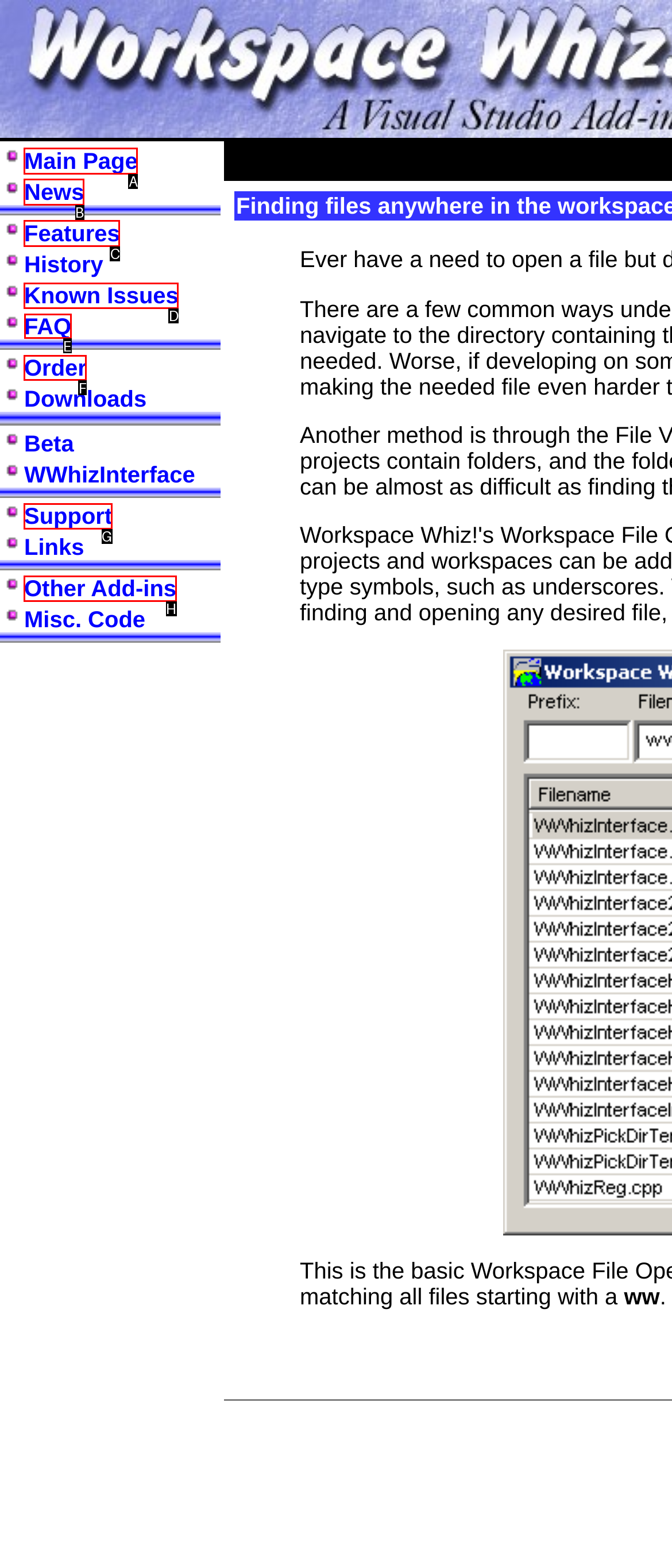For the given instruction: visit the FAQ page, determine which boxed UI element should be clicked. Answer with the letter of the corresponding option directly.

E